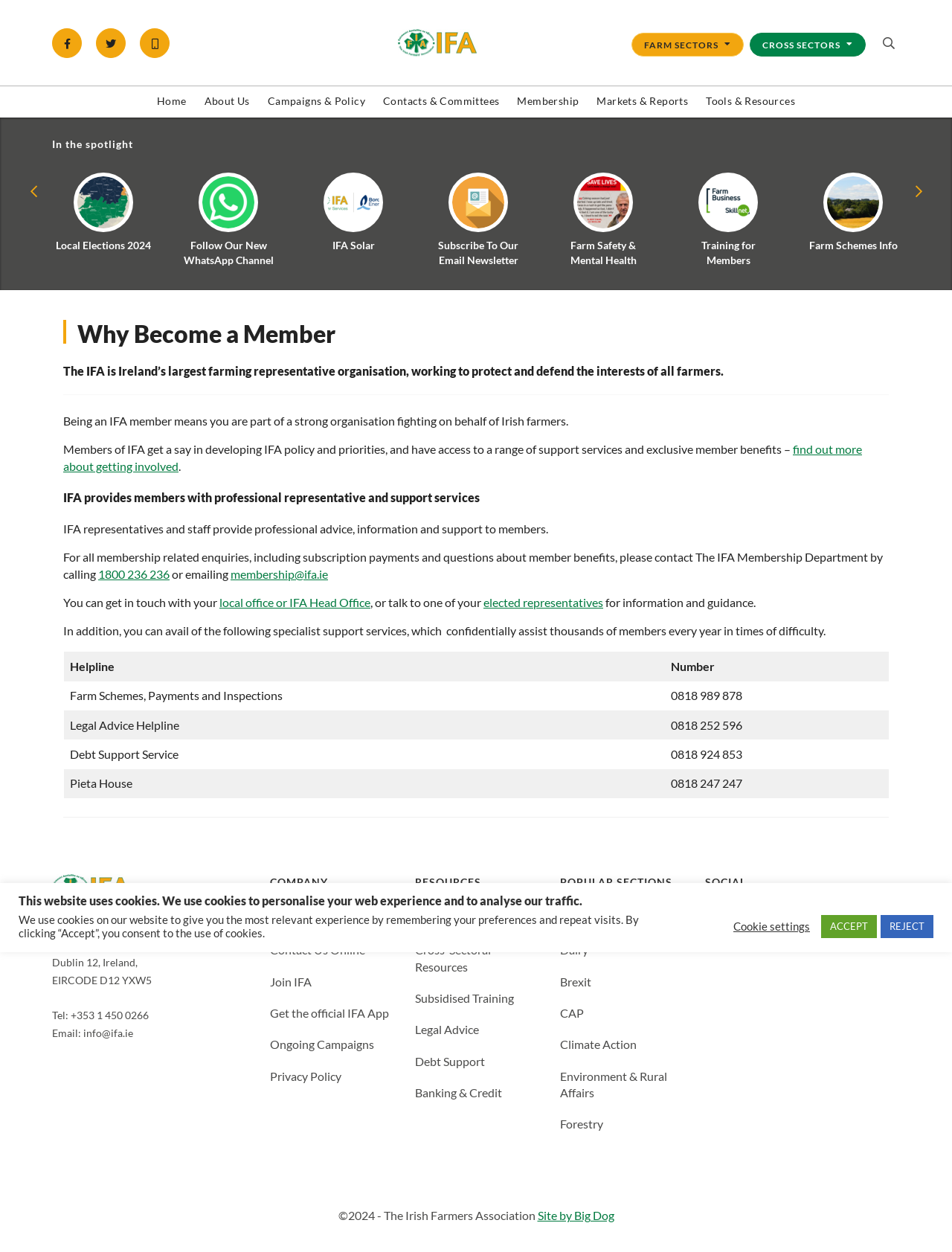Given the element description Subscribe To Our Email Newsletter, specify the bounding box coordinates of the corresponding UI element in the format (top-left x, top-left y, bottom-right x, bottom-right y). All values must be between 0 and 1.

[0.448, 0.138, 0.556, 0.214]